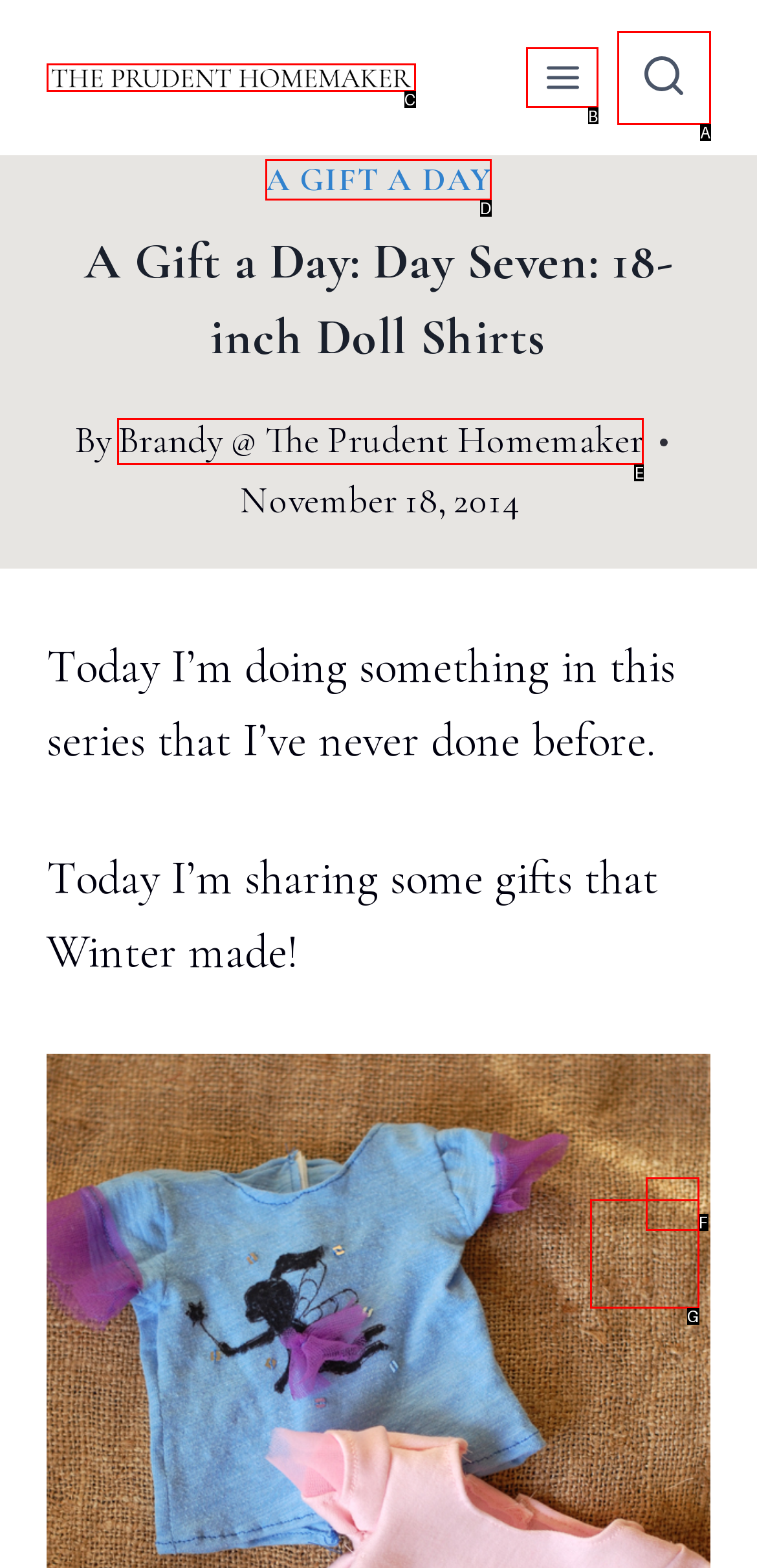Determine which option matches the element description: Toggle Menu
Answer using the letter of the correct option.

B